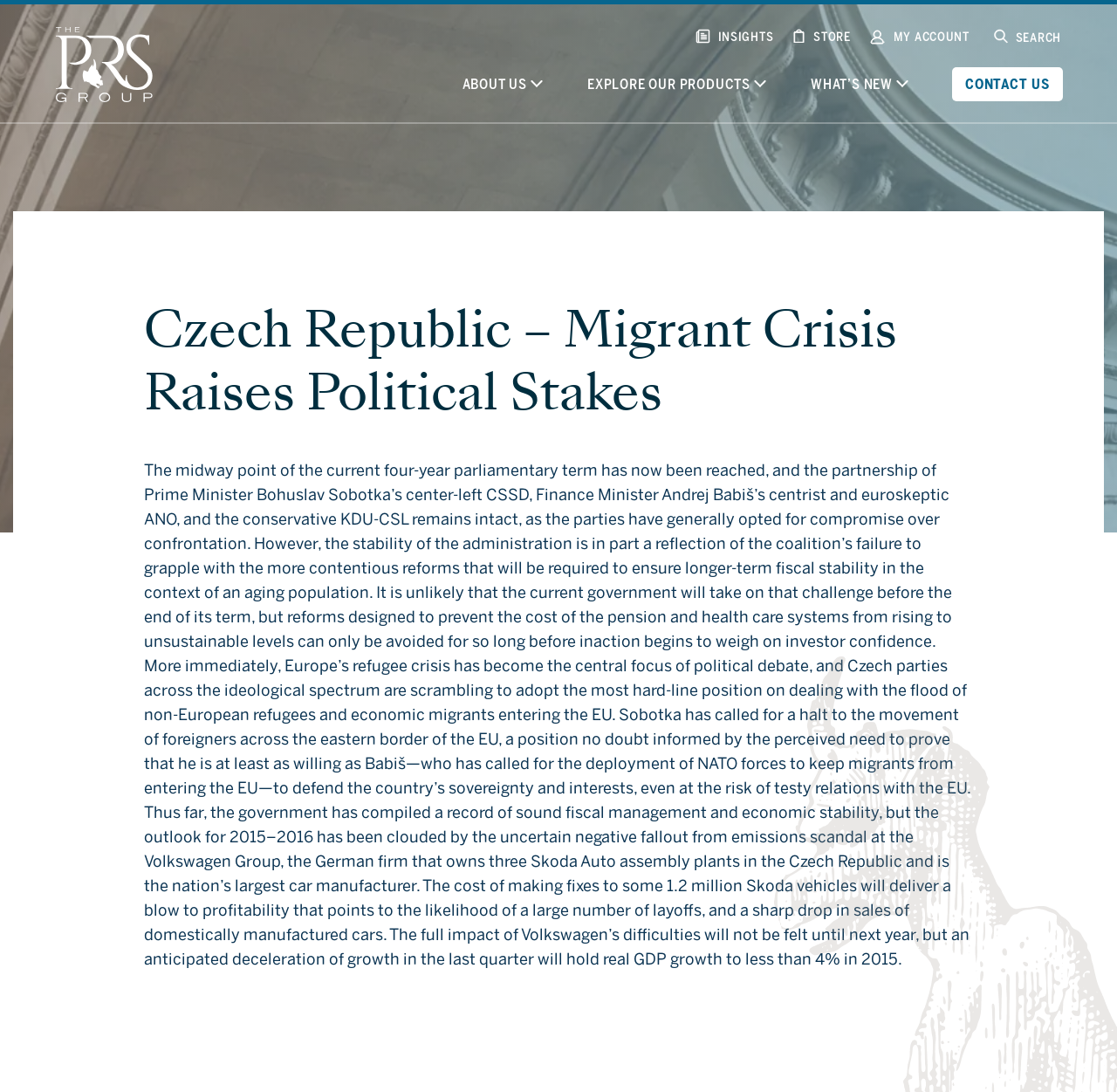What is the current event discussed in the article?
Answer the question with a thorough and detailed explanation.

The article discusses the migrant crisis in the context of the Czech Republic, specifically how it raises political stakes and affects the country's politics and economy.